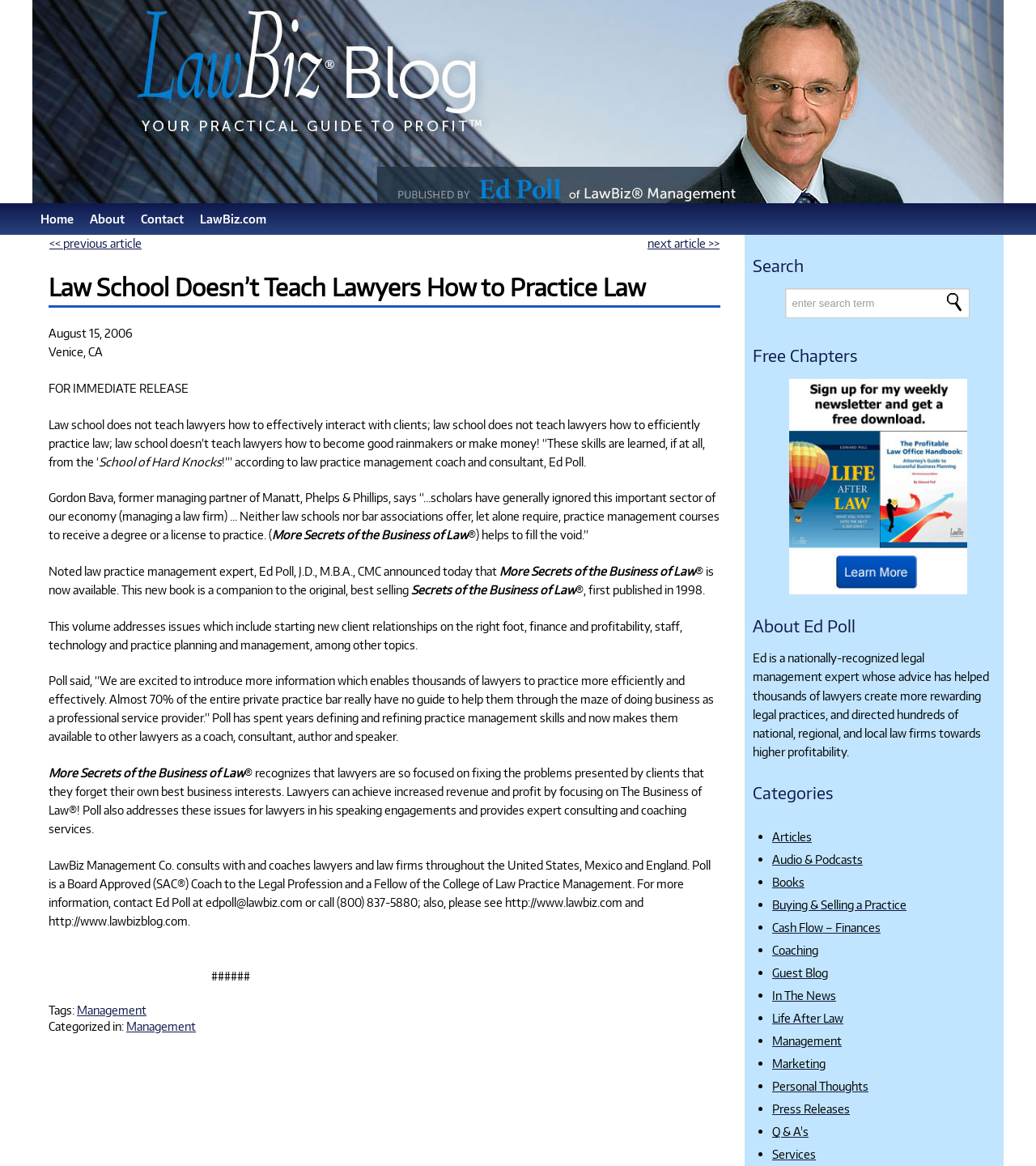Determine the bounding box coordinates for the area that needs to be clicked to fulfill this task: "search for something". The coordinates must be given as four float numbers between 0 and 1, i.e., [left, top, right, bottom].

[0.757, 0.247, 0.936, 0.273]